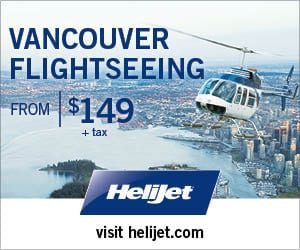What is the purpose of the call to action in the promotion?
Observe the image and answer the question with a one-word or short phrase response.

To visit Helijet's website